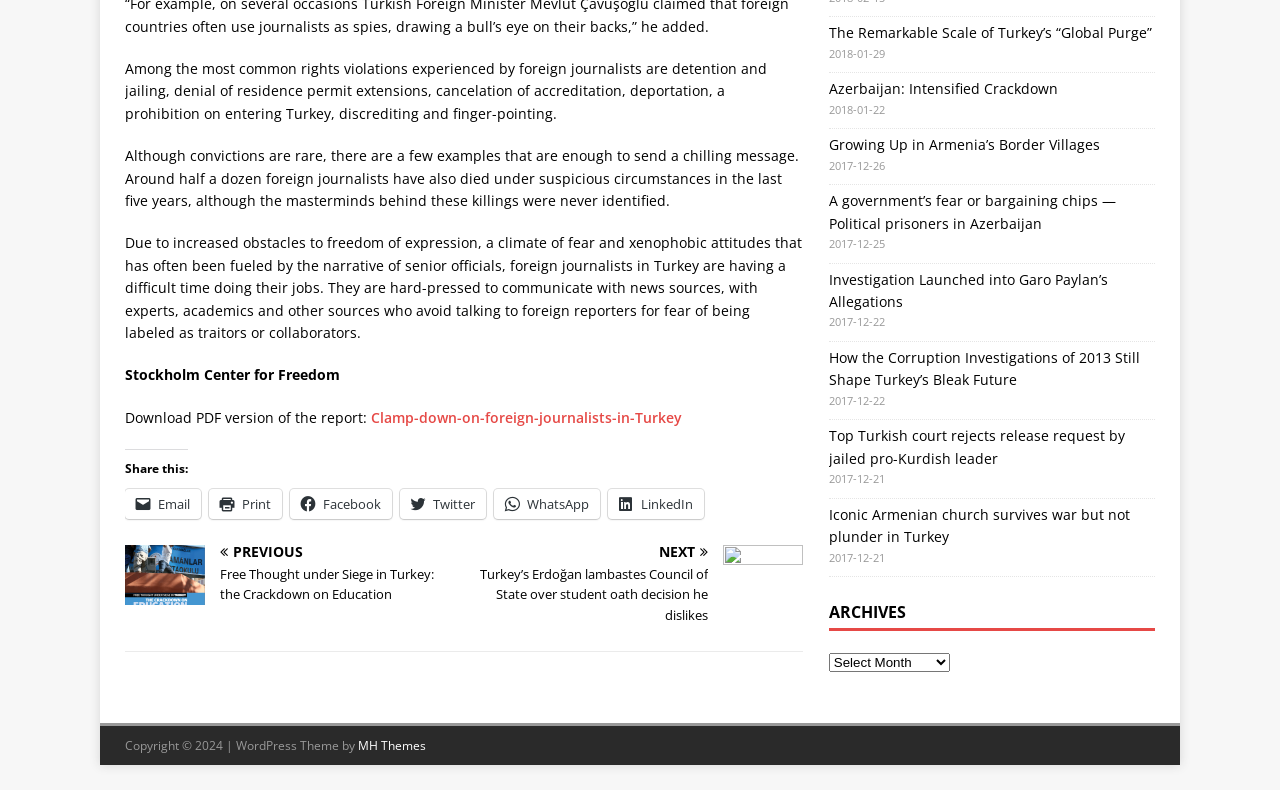What is the theme of the website?
Answer the question with a detailed explanation, including all necessary information.

The theme of the website can be inferred from the content of the webpage, which appears to be a news article or report about foreign journalists in Turkey, and the presence of links to other news articles and archives.